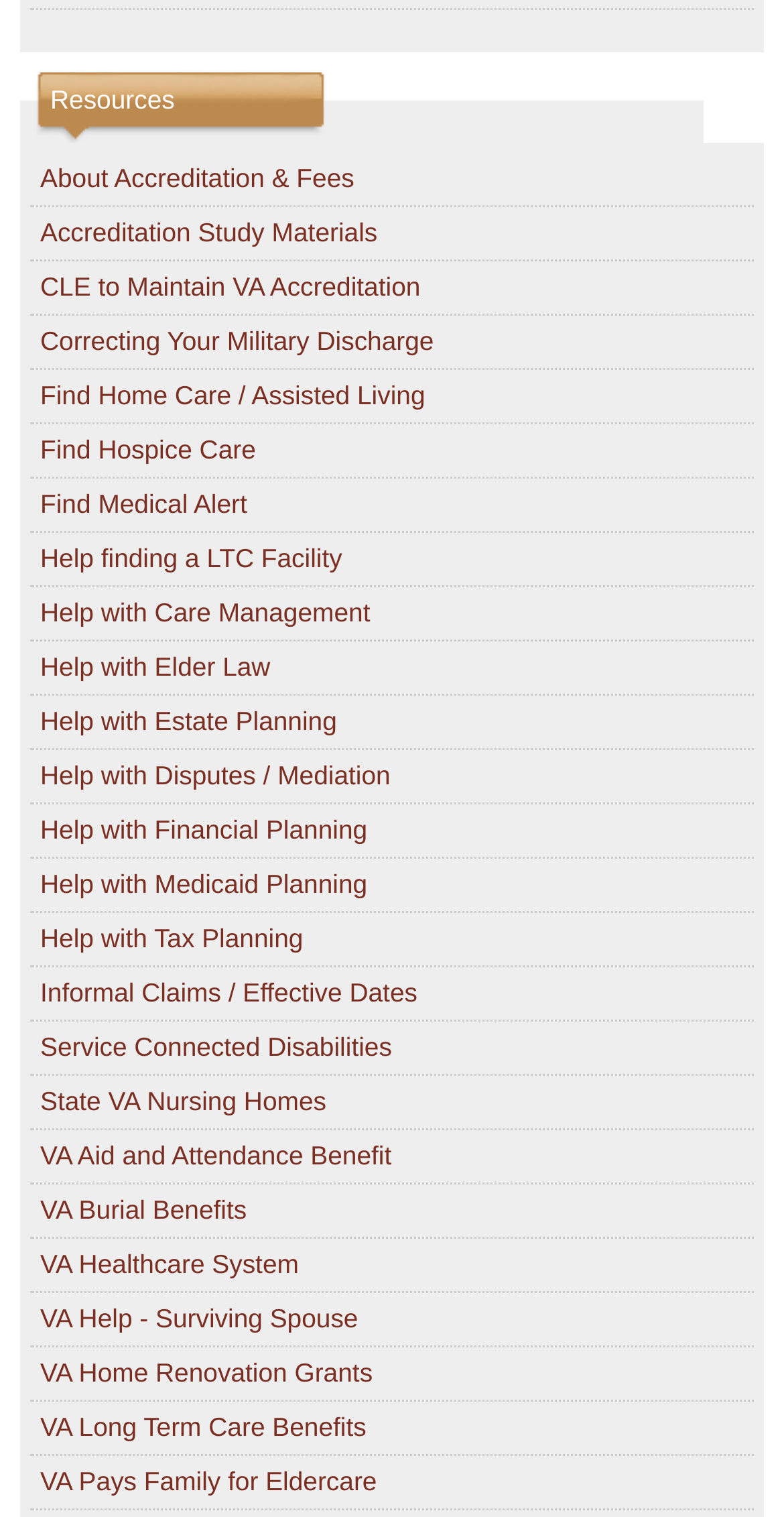Specify the bounding box coordinates of the area to click in order to follow the given instruction: "Discover VA long term care benefits."

[0.038, 0.93, 0.48, 0.95]